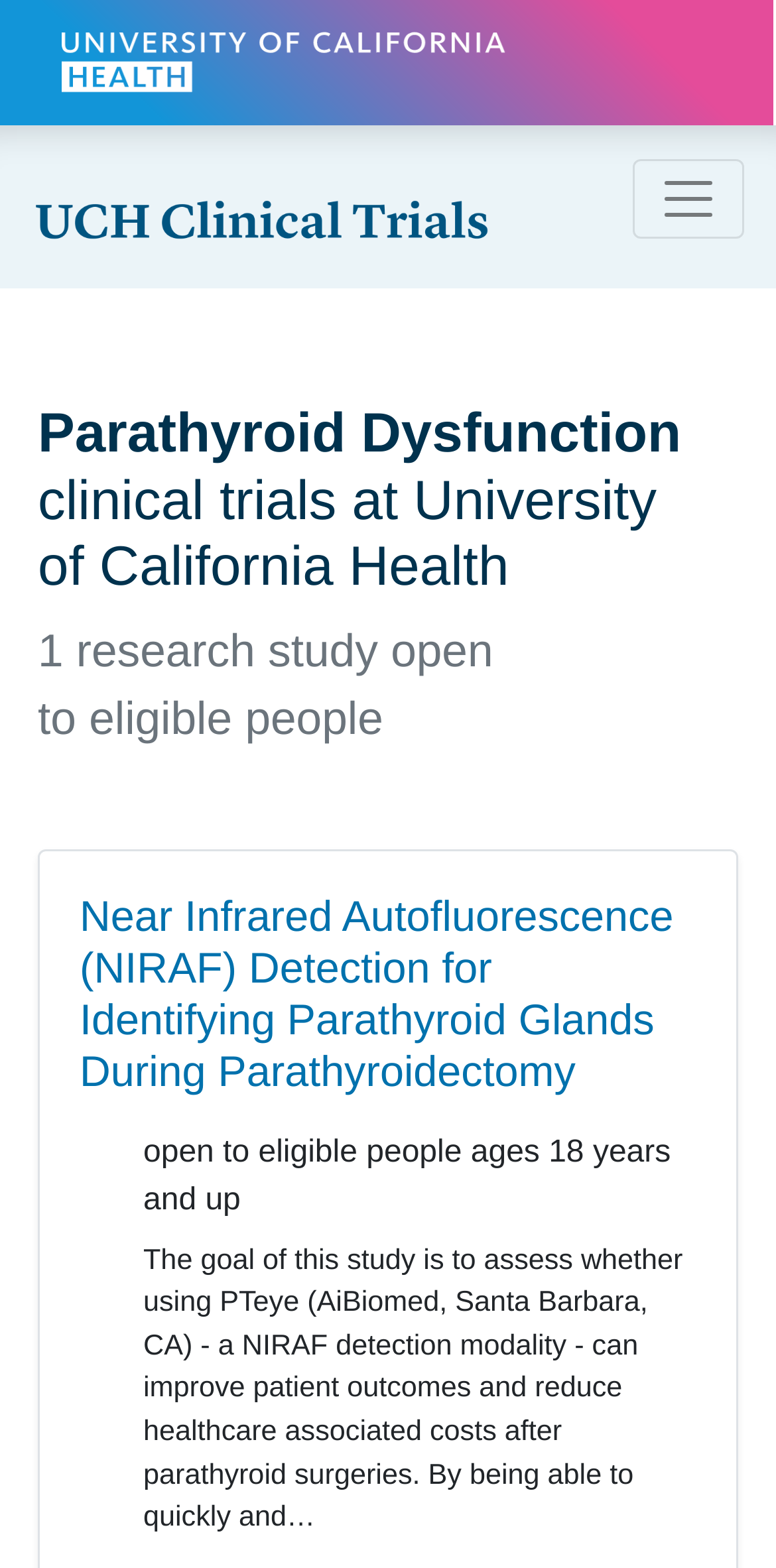Given the description "alt="University of California Health"", provide the bounding box coordinates of the corresponding UI element.

[0.038, 0.029, 0.695, 0.051]